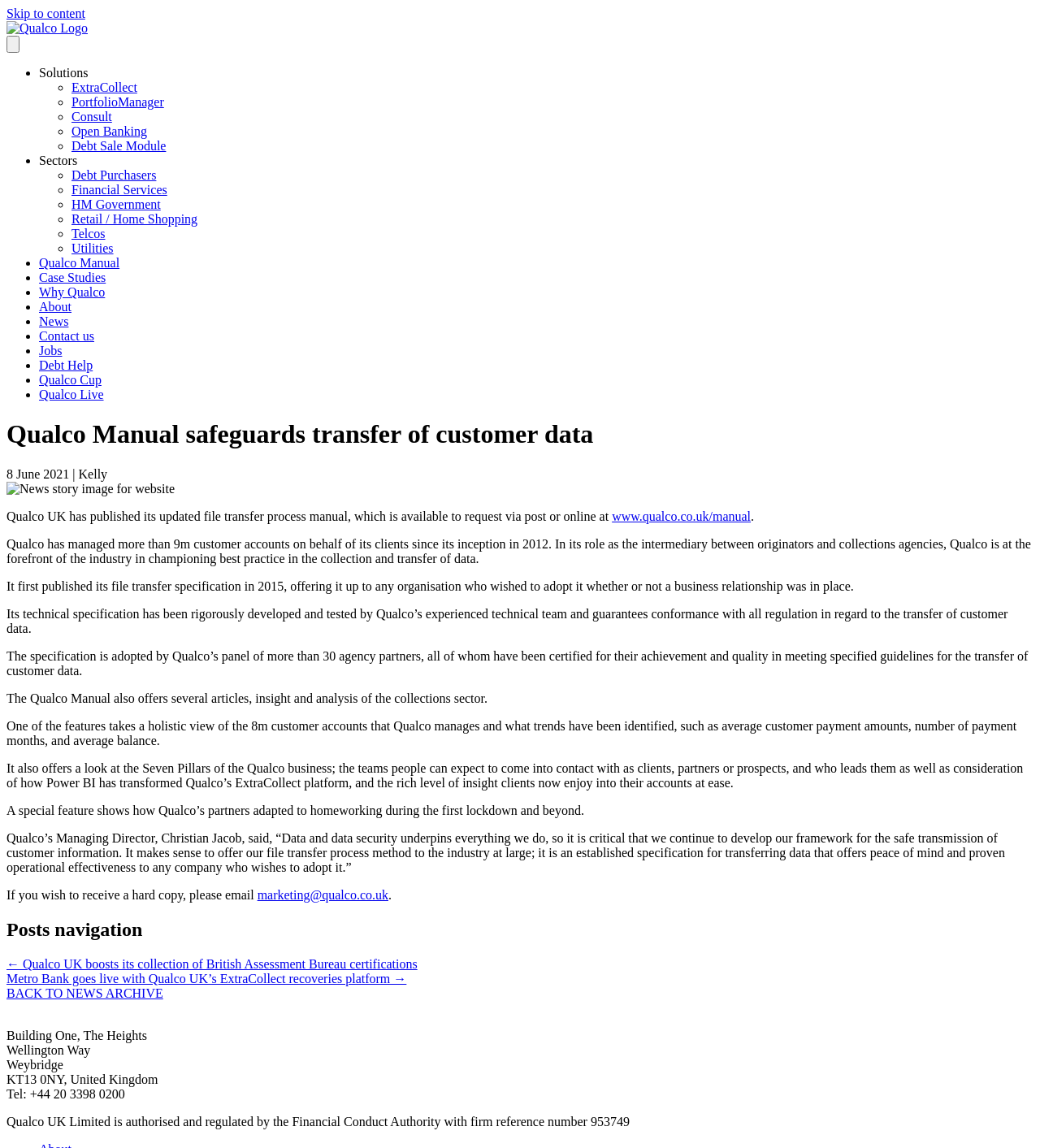Use a single word or phrase to answer the question:
What is the company name on the logo?

Qualco